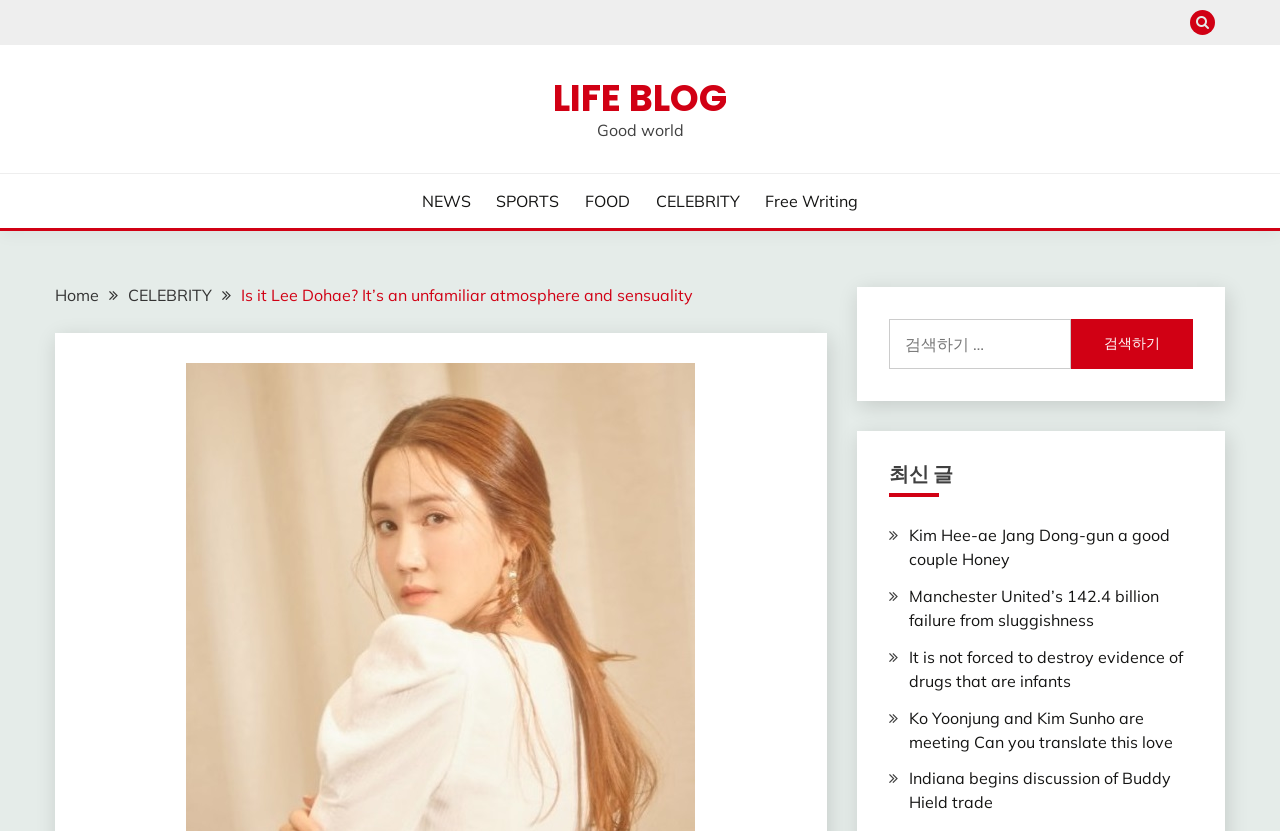Illustrate the webpage thoroughly, mentioning all important details.

This webpage appears to be a blog or news article page, with a focus on celebrity news. The title of the page is "Is it Lee Dohae? It's an unfamiliar atmosphere and sensuality" and it features an article about Actor Lee Da-hae's chameleon charm.

At the top of the page, there is a button with a font awesome icon and a link to "LIFE BLOG" on the left side, followed by a static text "Good world". On the right side, there are five links to different categories: "NEWS", "SPORTS", "FOOD", "CELEBRITY", and "Free Writing".

Below the categories, there is a navigation section with breadcrumbs, showing the path "Home" > "CELEBRITY" > "Is it Lee Dohae? It’s an unfamiliar atmosphere and sensuality". 

On the right side of the page, there is a search bar with a search button and a static text "검색어:" (meaning "Search term" in Korean). 

The main content of the page is a list of article links, with headings like "최신 글" (meaning "Latest articles" in Korean). There are five article links, each with a brief title, such as "Kim Hee-ae Jang Dong-gun a good couple Honey", "Manchester United’s 142.4 billion failure from sluggishness", and so on. These articles seem to be a mix of celebrity news, sports news, and other topics.